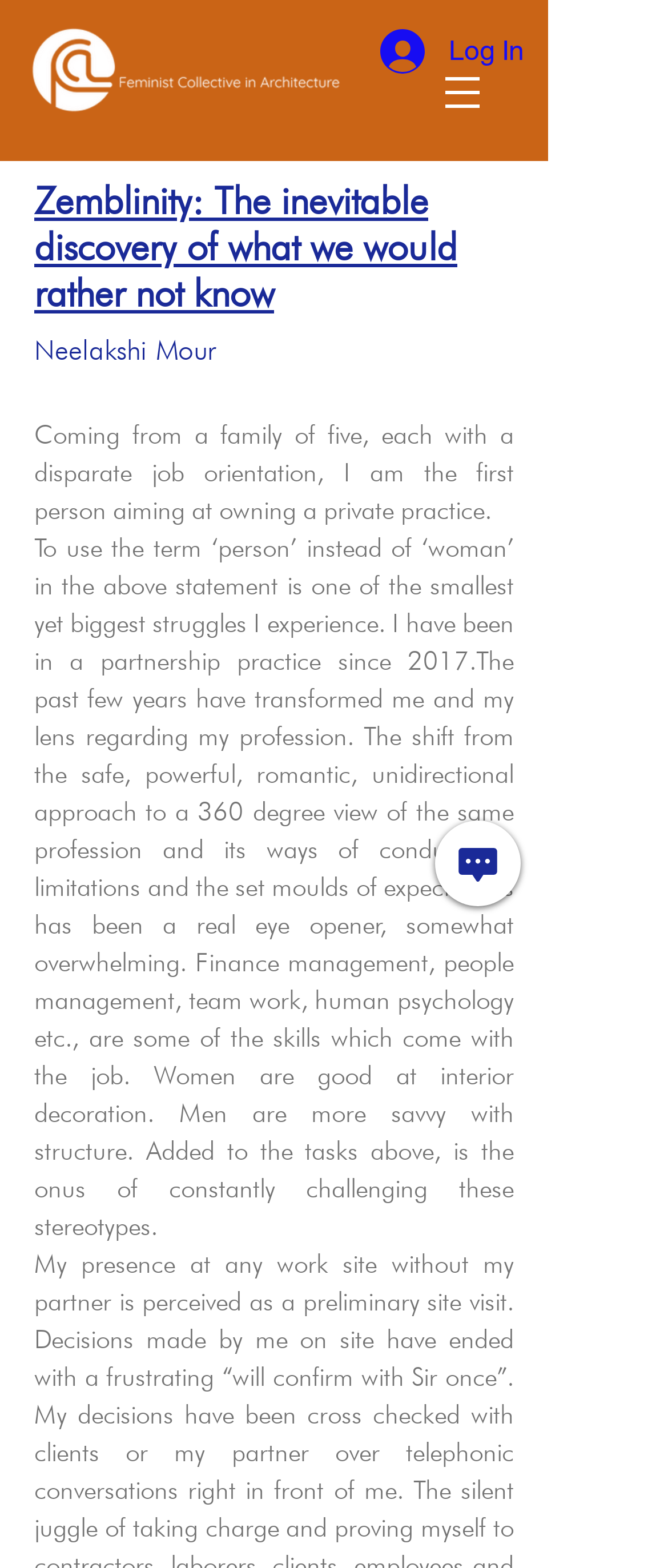How many buttons are on the webpage?
Respond to the question with a single word or phrase according to the image.

3